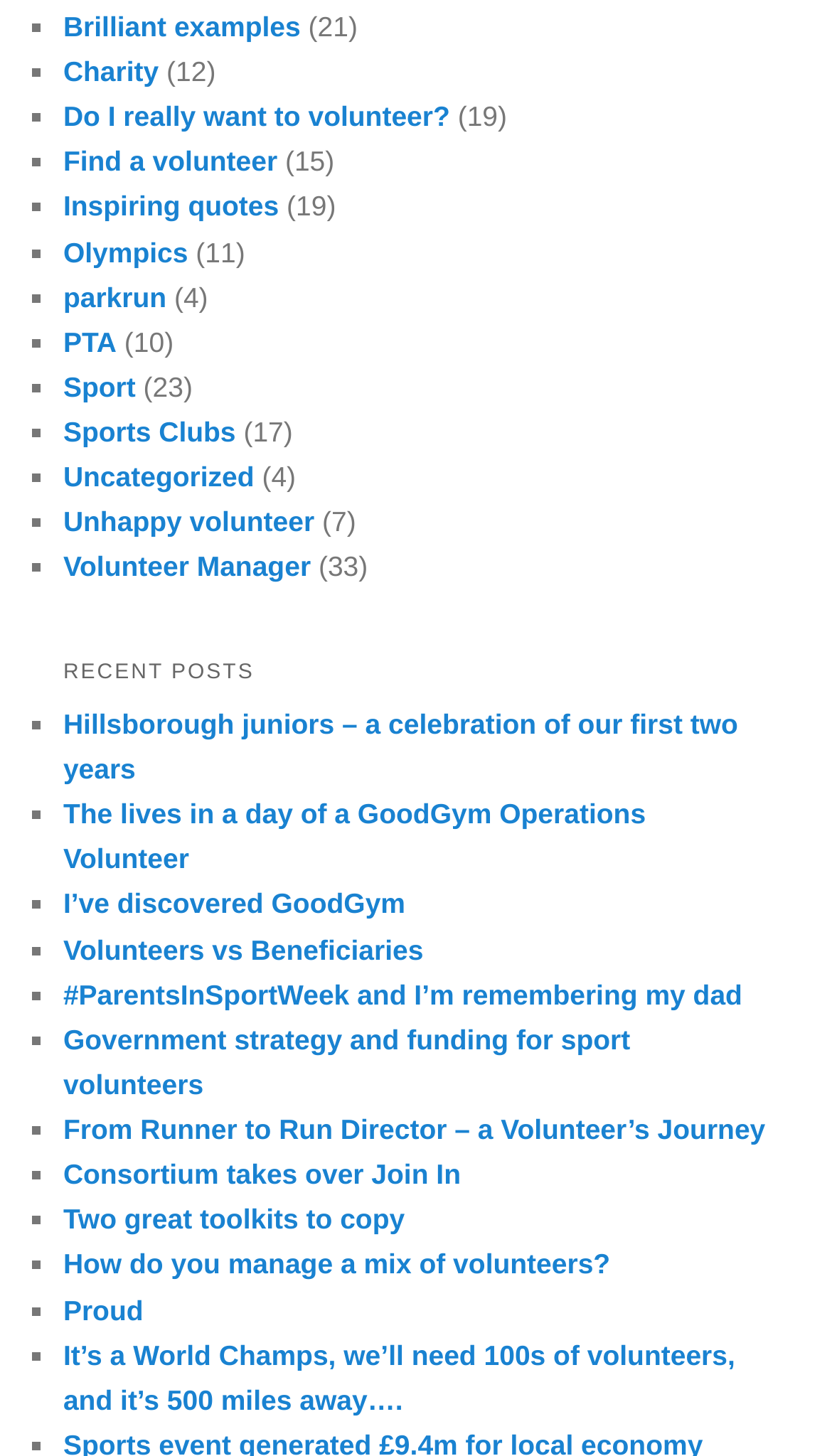Locate the bounding box coordinates of the element you need to click to accomplish the task described by this instruction: "View 'Sport'".

[0.076, 0.255, 0.163, 0.277]